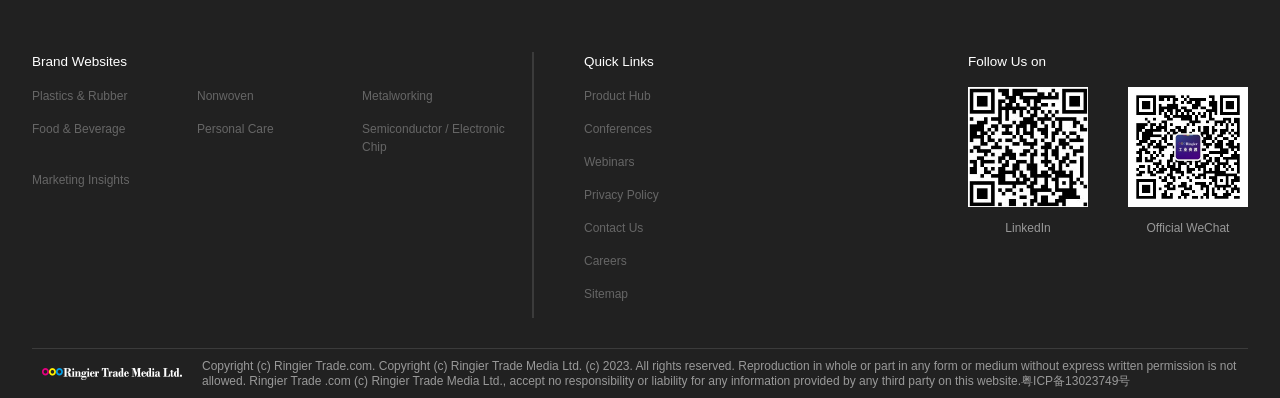Pinpoint the bounding box coordinates of the area that must be clicked to complete this instruction: "Follow on LinkedIn".

[0.785, 0.556, 0.821, 0.591]